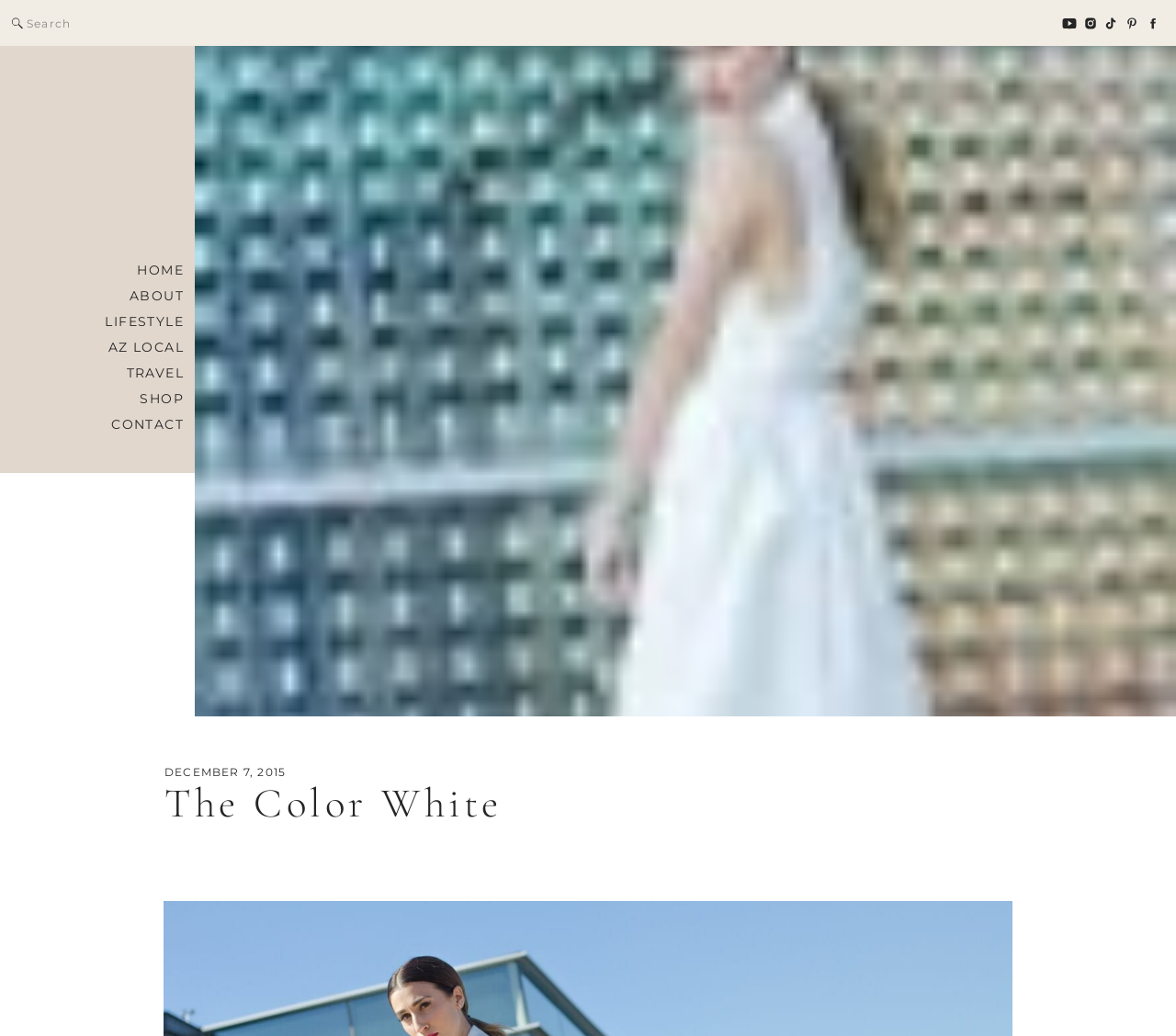Locate the bounding box coordinates of the element you need to click to accomplish the task described by this instruction: "Click on CONTACT".

[0.059, 0.397, 0.156, 0.422]